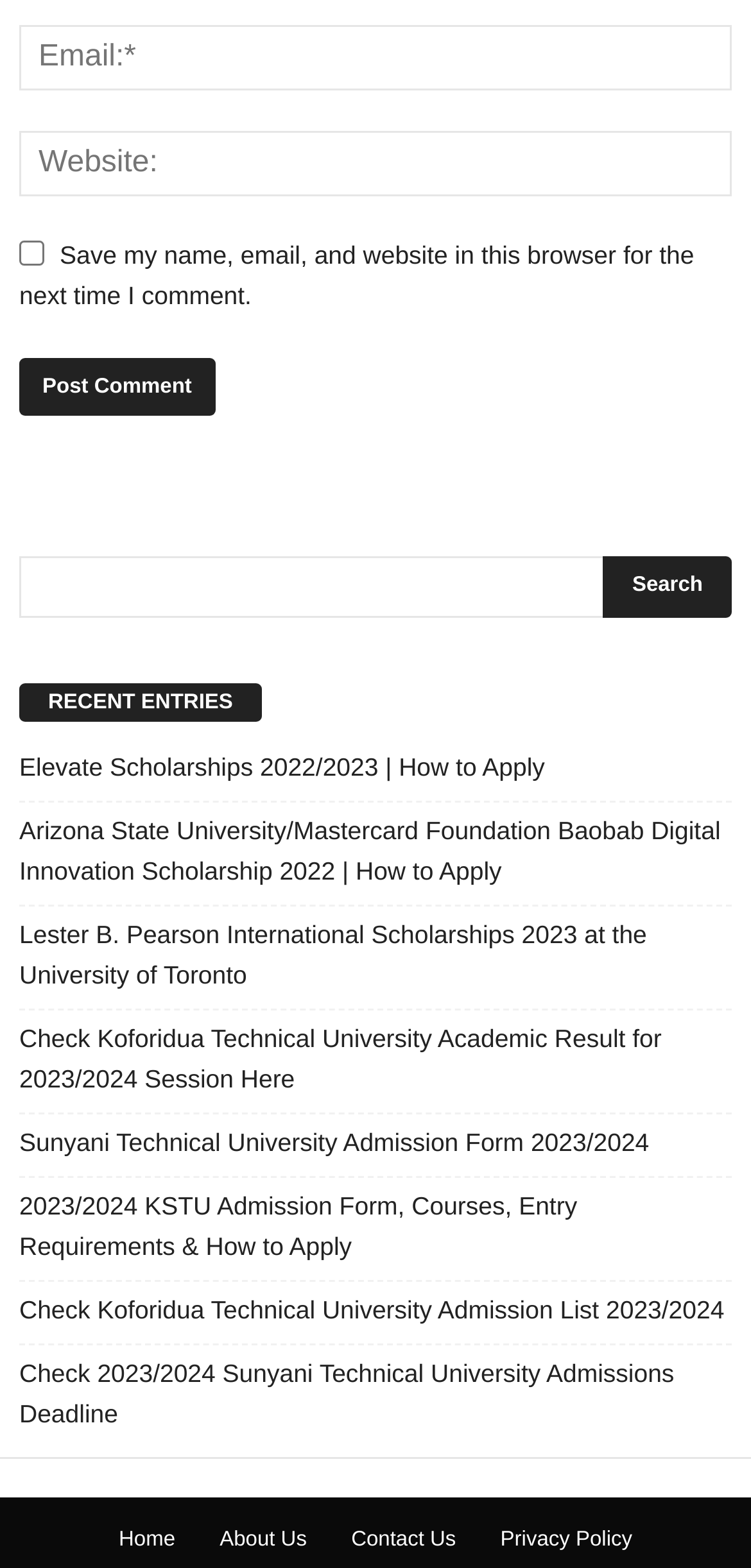What is the purpose of the 'Post Comment' button?
Please provide a single word or phrase answer based on the image.

Submit a comment